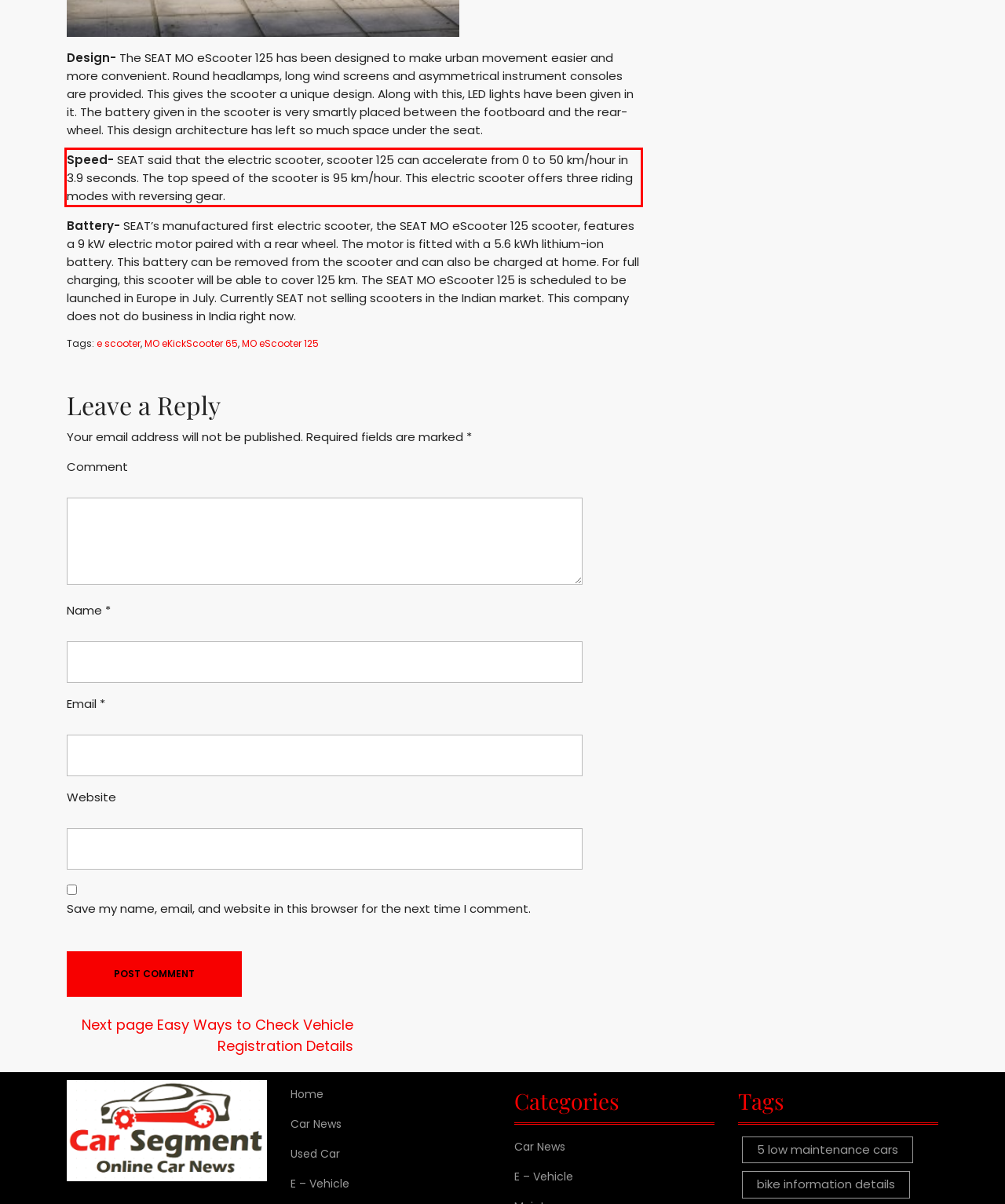There is a screenshot of a webpage with a red bounding box around a UI element. Please use OCR to extract the text within the red bounding box.

Speed- SEAT said that the electric scooter, scooter 125 can accelerate from 0 to 50 km/hour in 3.9 seconds. The top speed of the scooter is 95 km/hour. This electric scooter offers three riding modes with reversing gear.